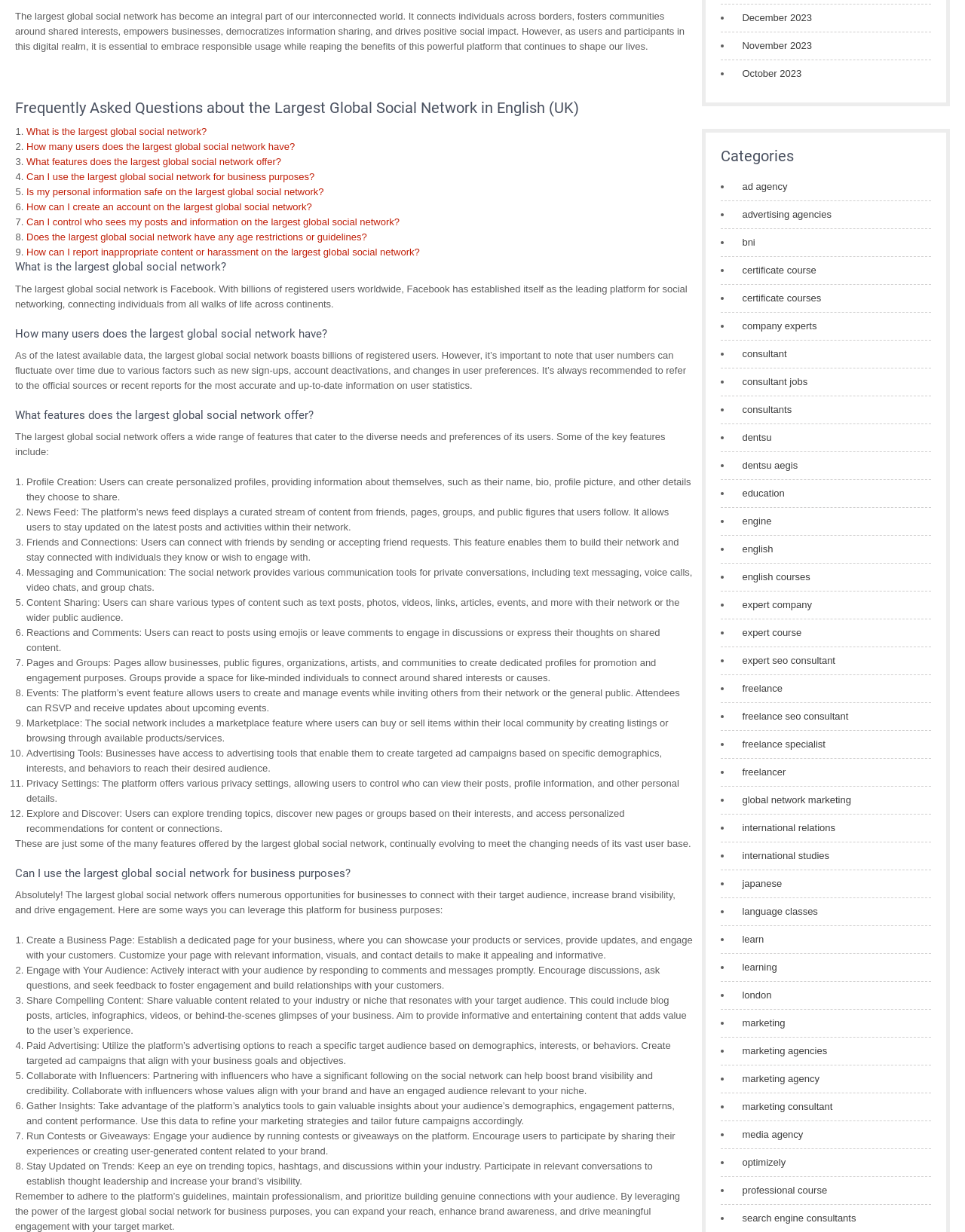Please identify the bounding box coordinates of where to click in order to follow the instruction: "Click on 'What is the largest global social network?'".

[0.027, 0.102, 0.214, 0.112]